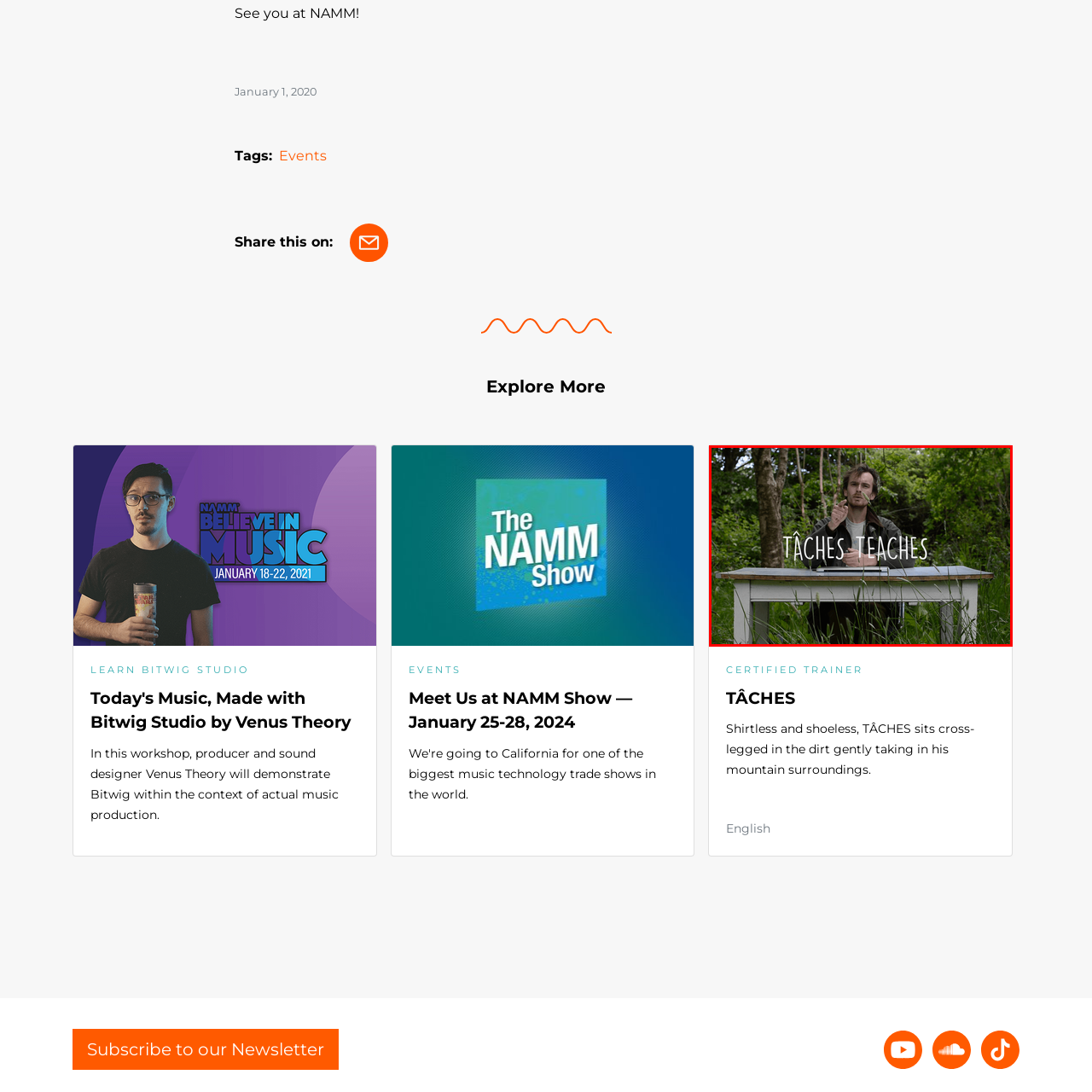What is the atmosphere of the setting?
Inspect the image within the red bounding box and answer the question in detail.

The image captures a moment of inspiration and connection with the natural world, inviting viewers to engage with his teachings in a setting that is both serene and intellectual.